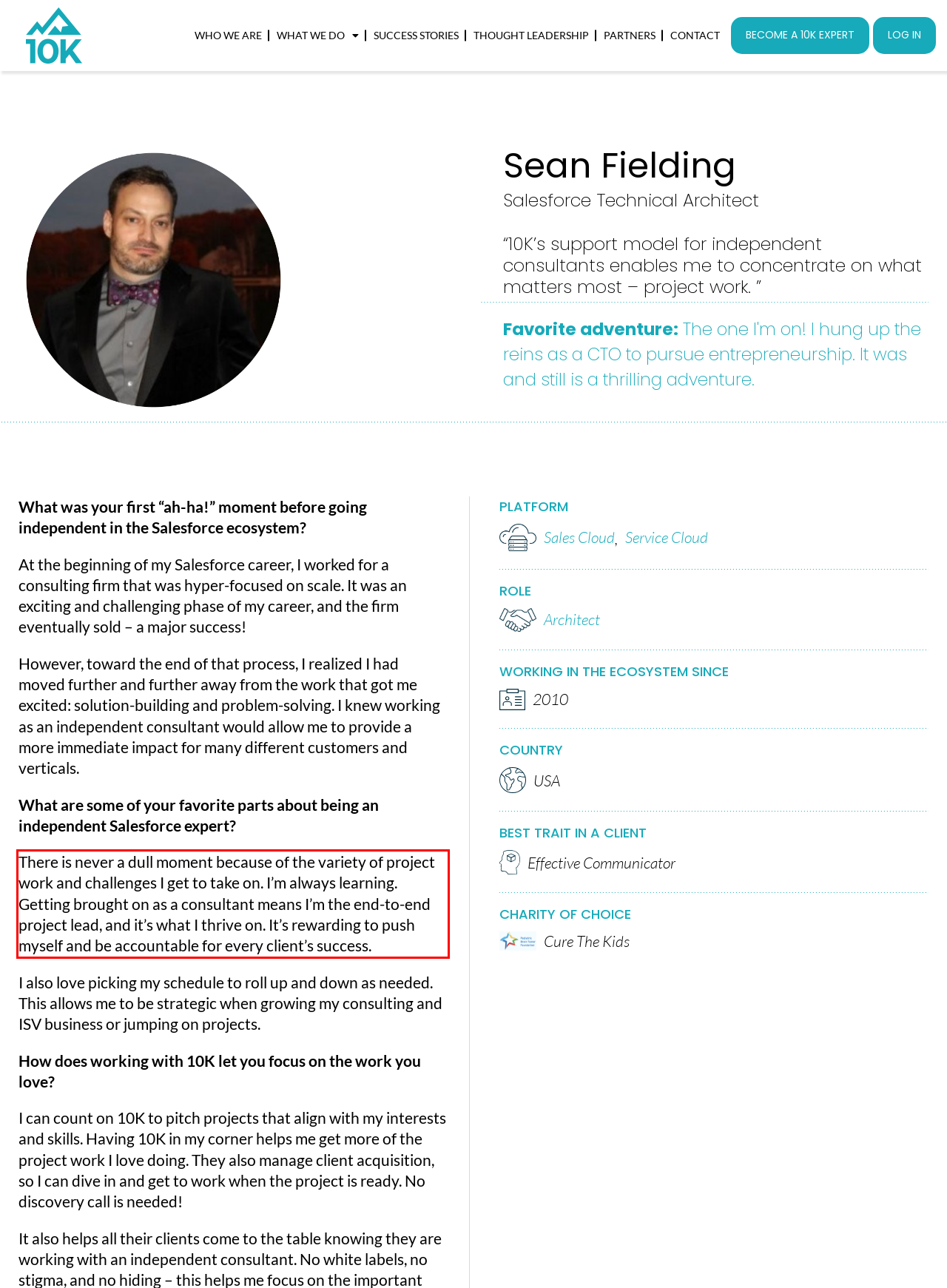Within the provided webpage screenshot, find the red rectangle bounding box and perform OCR to obtain the text content.

There is never a dull moment because of the variety of project work and challenges I get to take on. I’m always learning. Getting brought on as a consultant means I’m the end-to-end project lead, and it’s what I thrive on. It’s rewarding to push myself and be accountable for every client’s success.